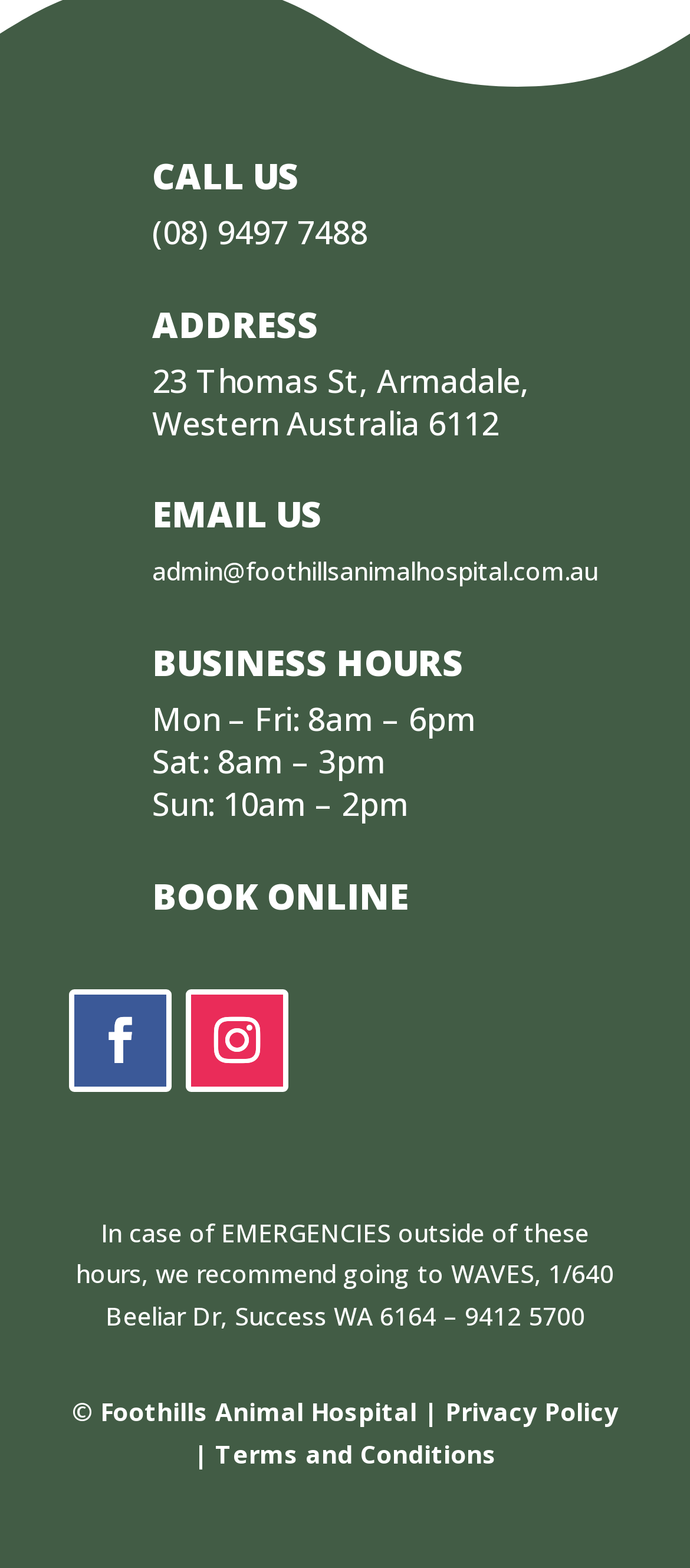Please answer the following question as detailed as possible based on the image: 
What is the email address to contact?

I found the email address by looking at the 'EMAIL US' section, which is a heading element, and then found the link element 'admin@foothillsanimalhospital.com.au' right below it.